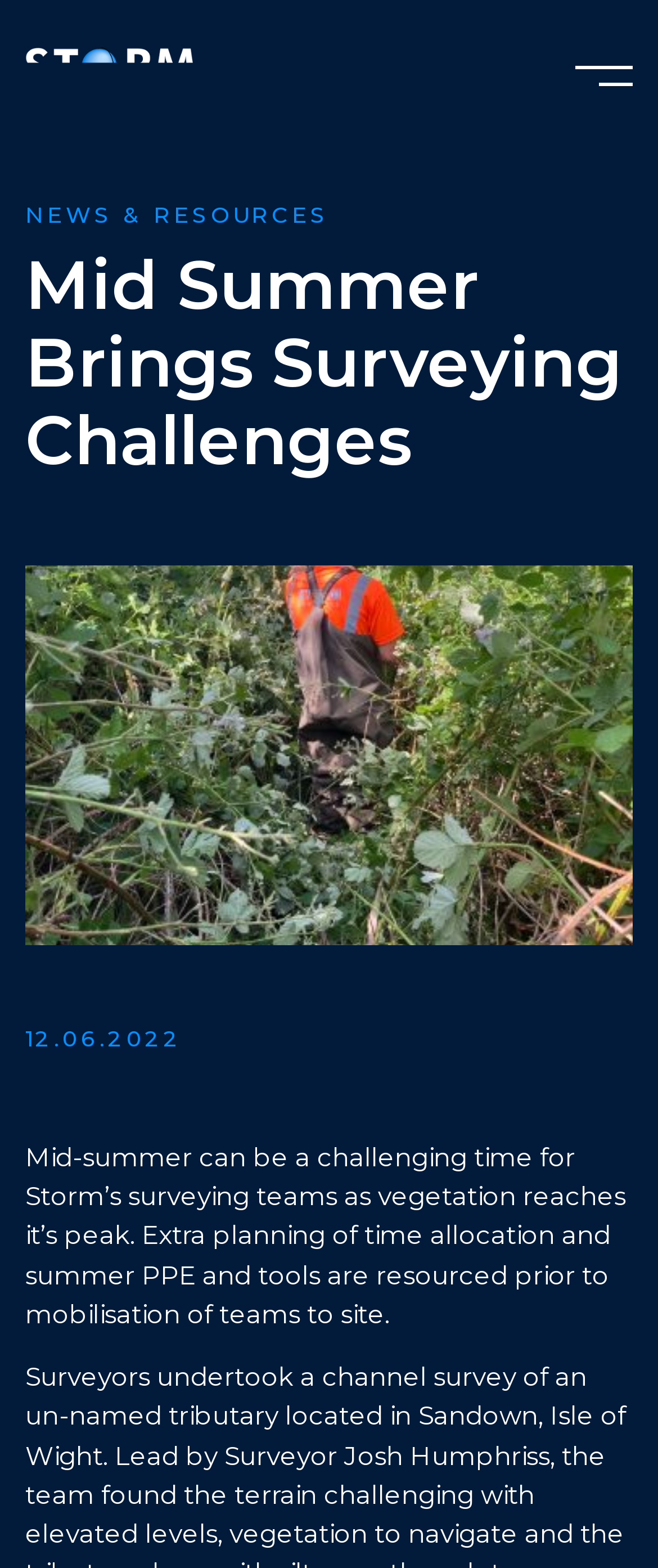What is the section of the webpage that contains the news article?
Answer with a single word or short phrase according to what you see in the image.

NEWS & RESOURCES